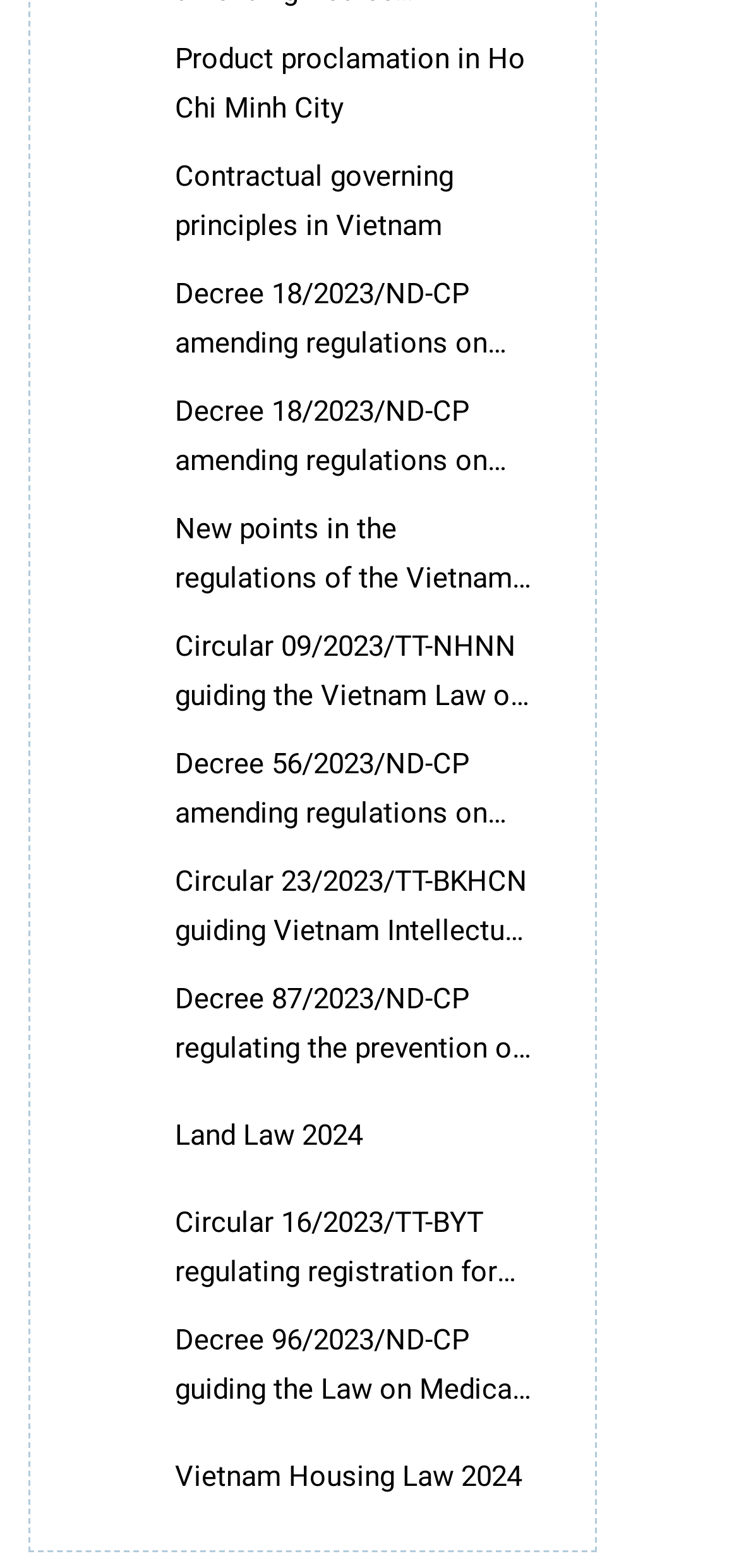Identify the bounding box coordinates for the UI element that matches this description: "Vietnam Housing Law 2024".

[0.237, 0.931, 0.706, 0.953]